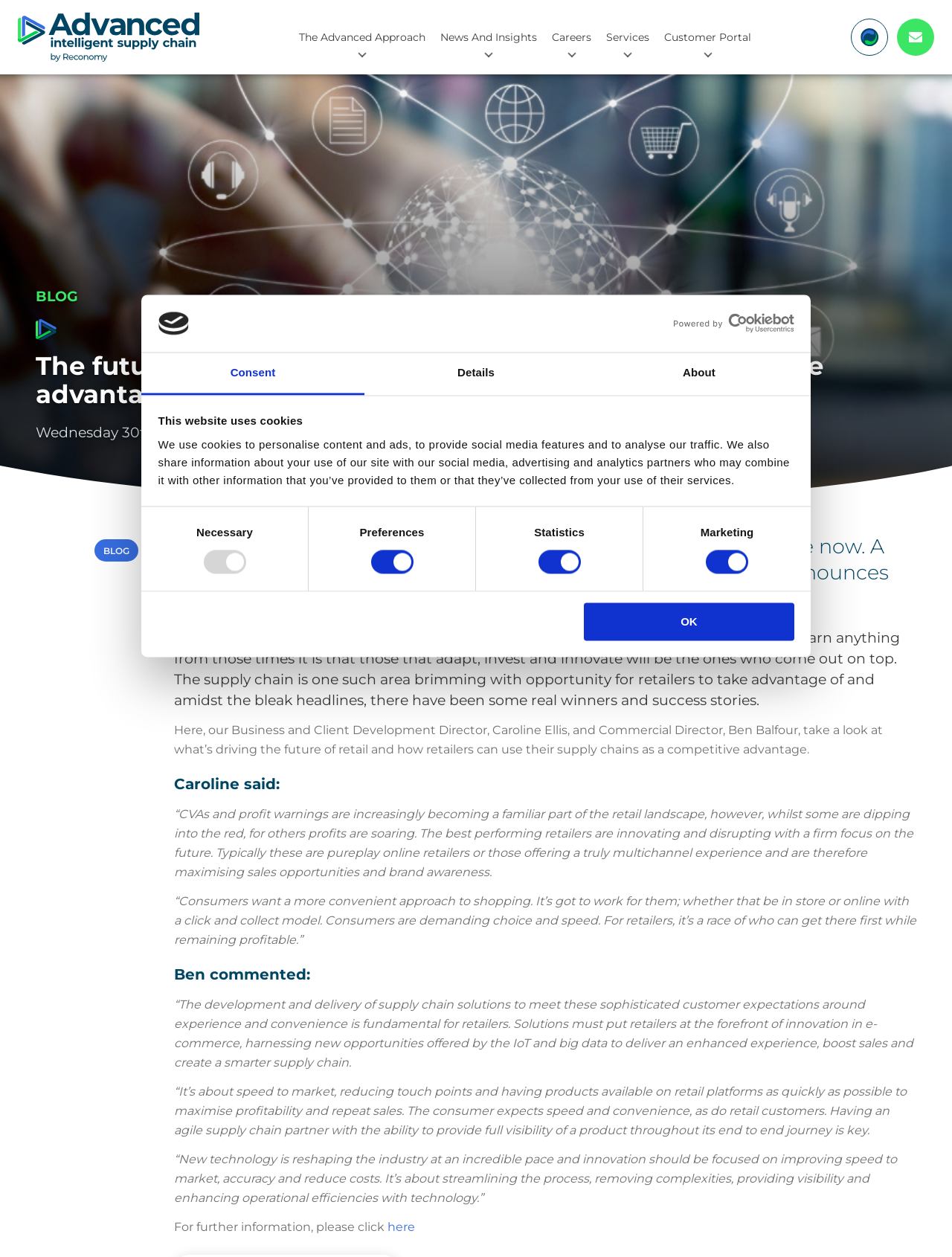Provide a brief response to the question below using one word or phrase:
What is the text of the first button in the webpage?

The Advanced Approach